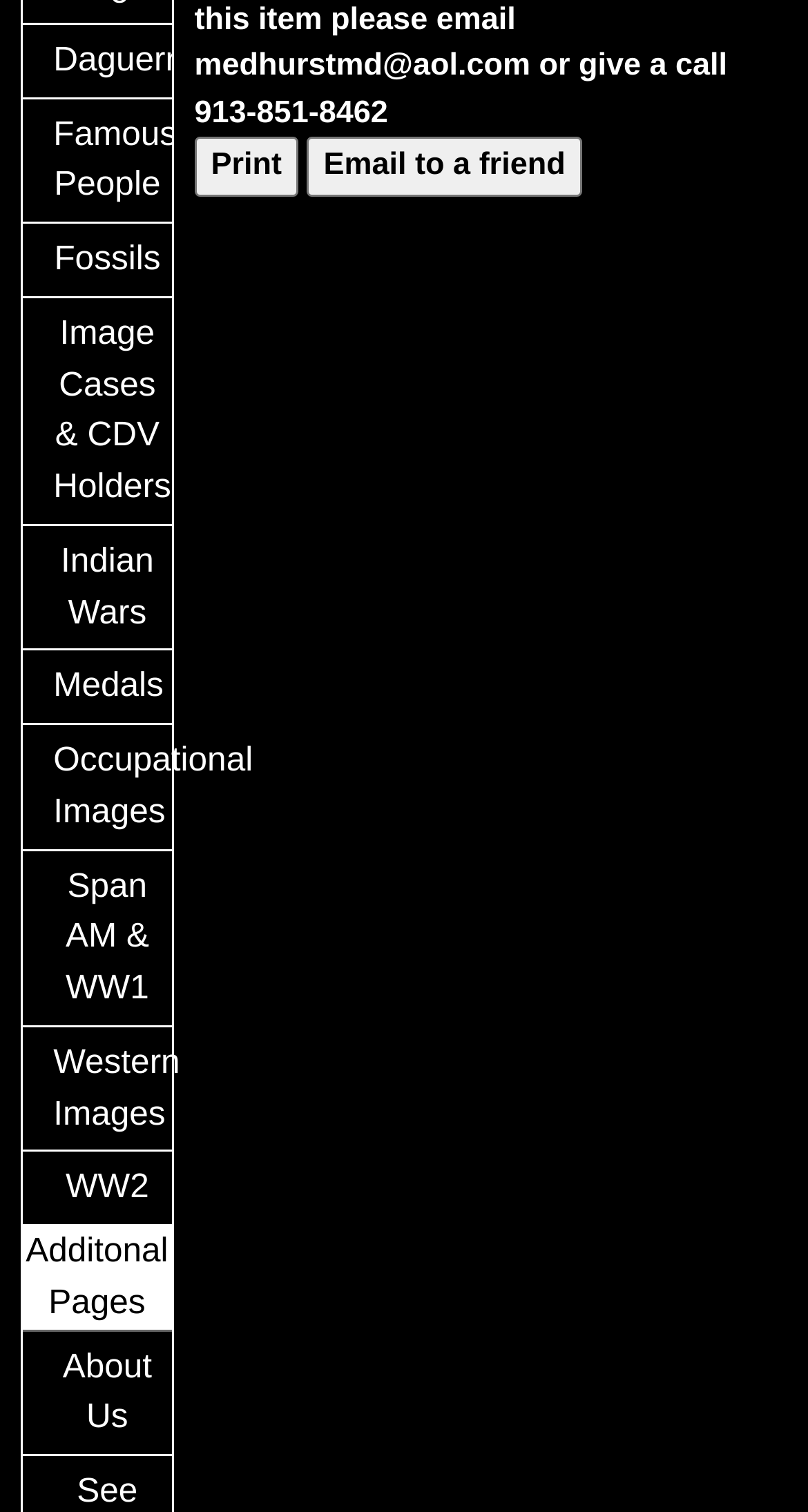What is the first category of images?
Answer the question with a single word or phrase by looking at the picture.

Daguerreotypes